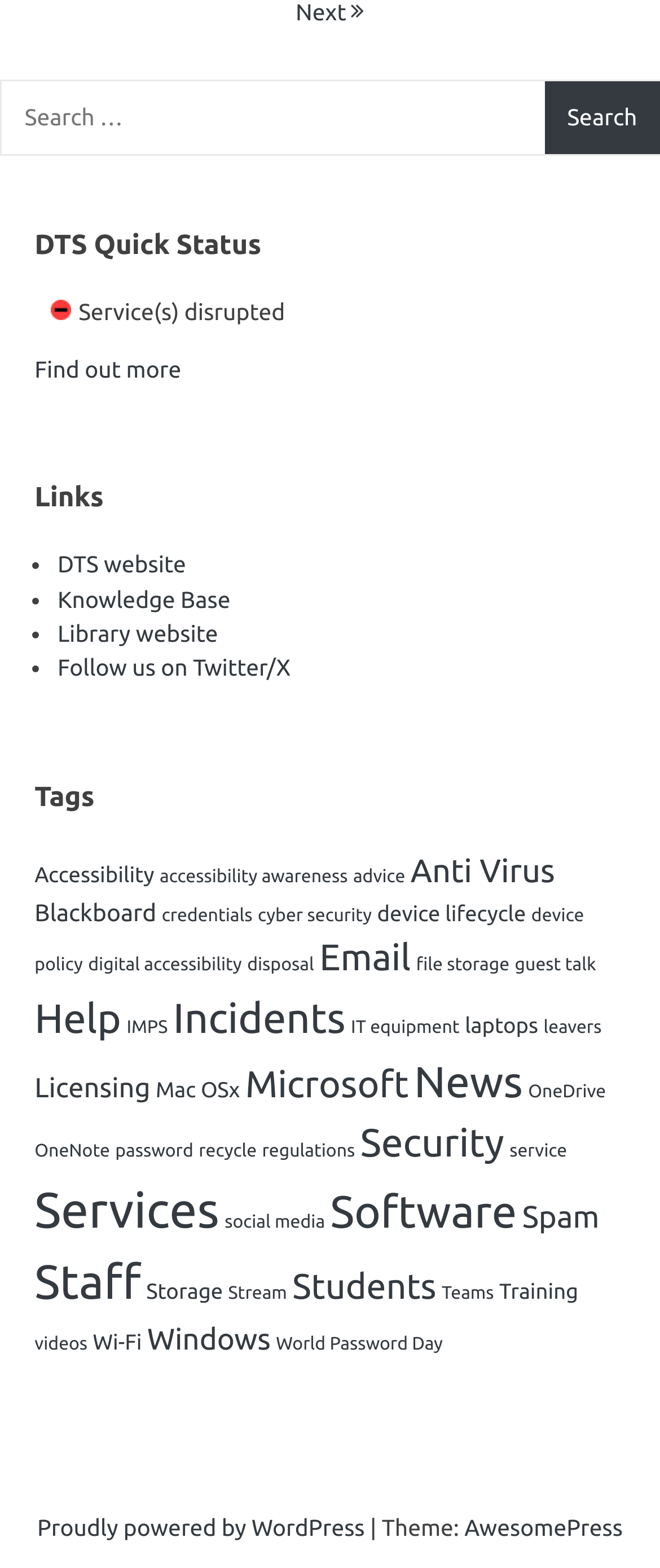What is the name of the theme used by the website?
Based on the visual information, provide a detailed and comprehensive answer.

At the bottom of the page, there is a link 'Theme: AwesomePress' which indicates that the website is using the AwesomePress theme.